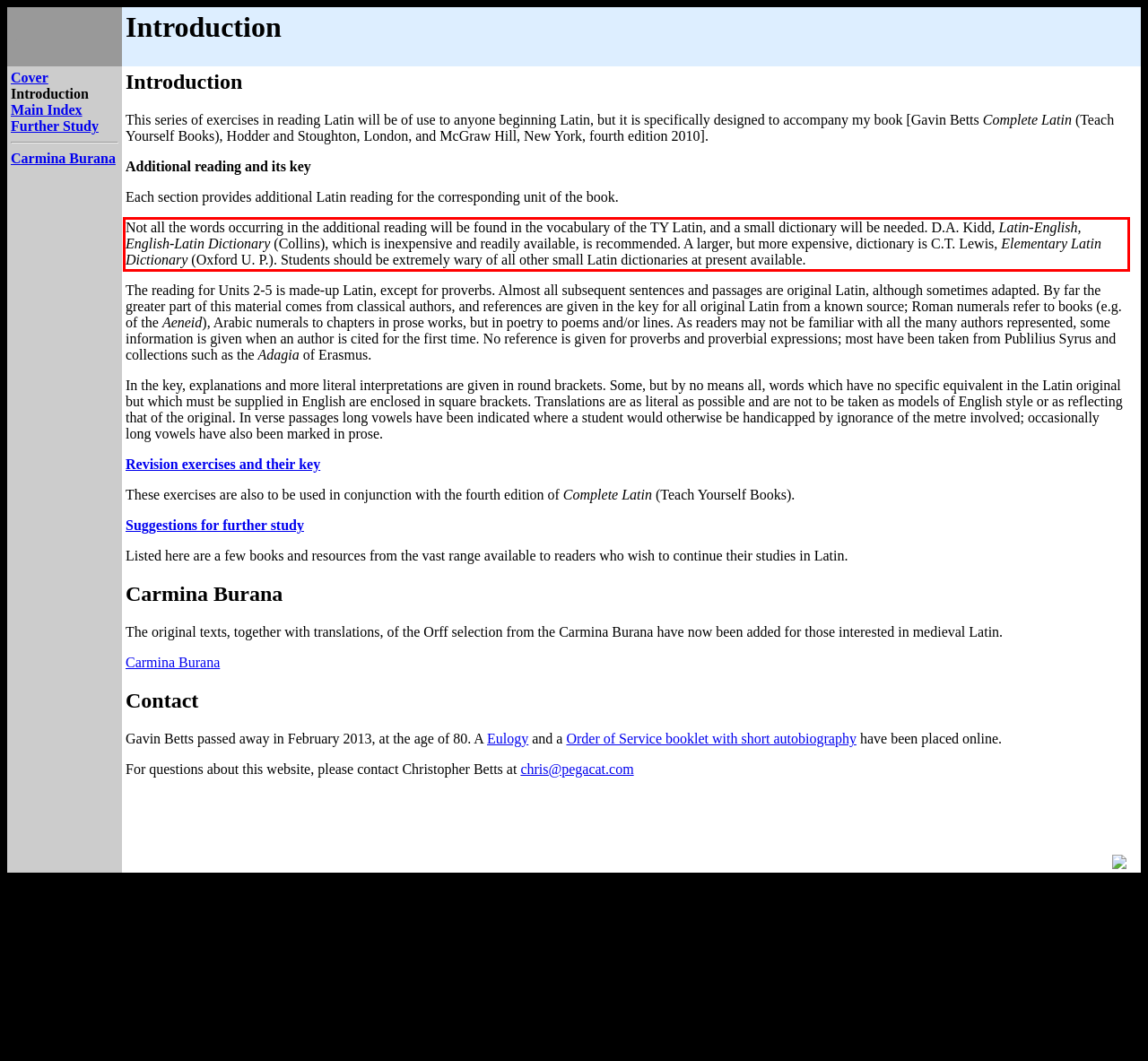You are given a screenshot of a webpage with a UI element highlighted by a red bounding box. Please perform OCR on the text content within this red bounding box.

Not all the words occurring in the additional reading will be found in the vocabulary of the TY Latin, and a small dictionary will be needed. D.A. Kidd, Latin-English, English-Latin Dictionary (Collins), which is inexpensive and readily available, is recommended. A larger, but more expensive, dictionary is C.T. Lewis, Elementary Latin Dictionary (Oxford U. P.). Students should be extremely wary of all other small Latin dictionaries at present available.